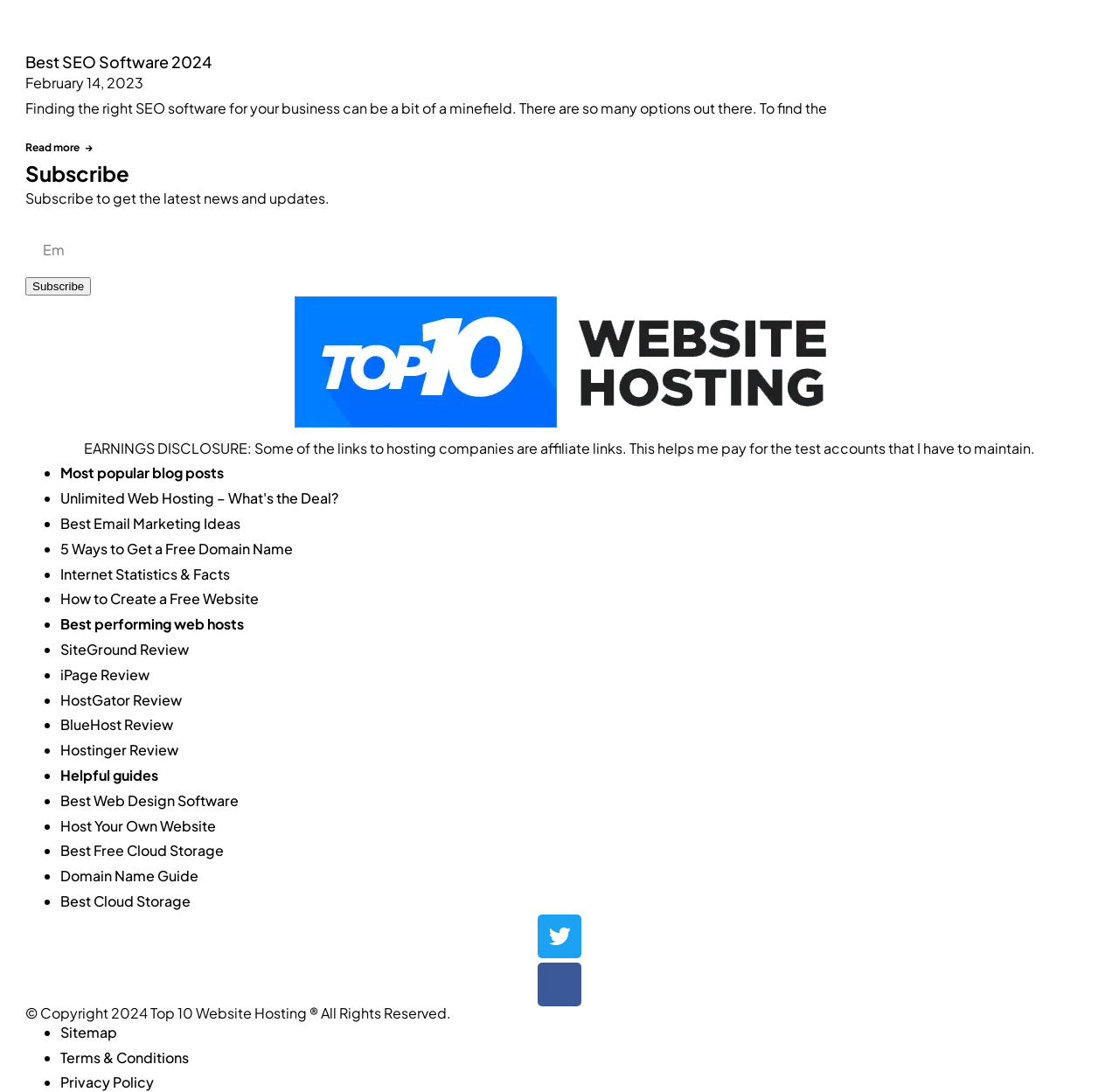Determine the bounding box coordinates of the section I need to click to execute the following instruction: "Subscribe to the newsletter". Provide the coordinates as four float numbers between 0 and 1, i.e., [left, top, right, bottom].

[0.023, 0.254, 0.081, 0.27]